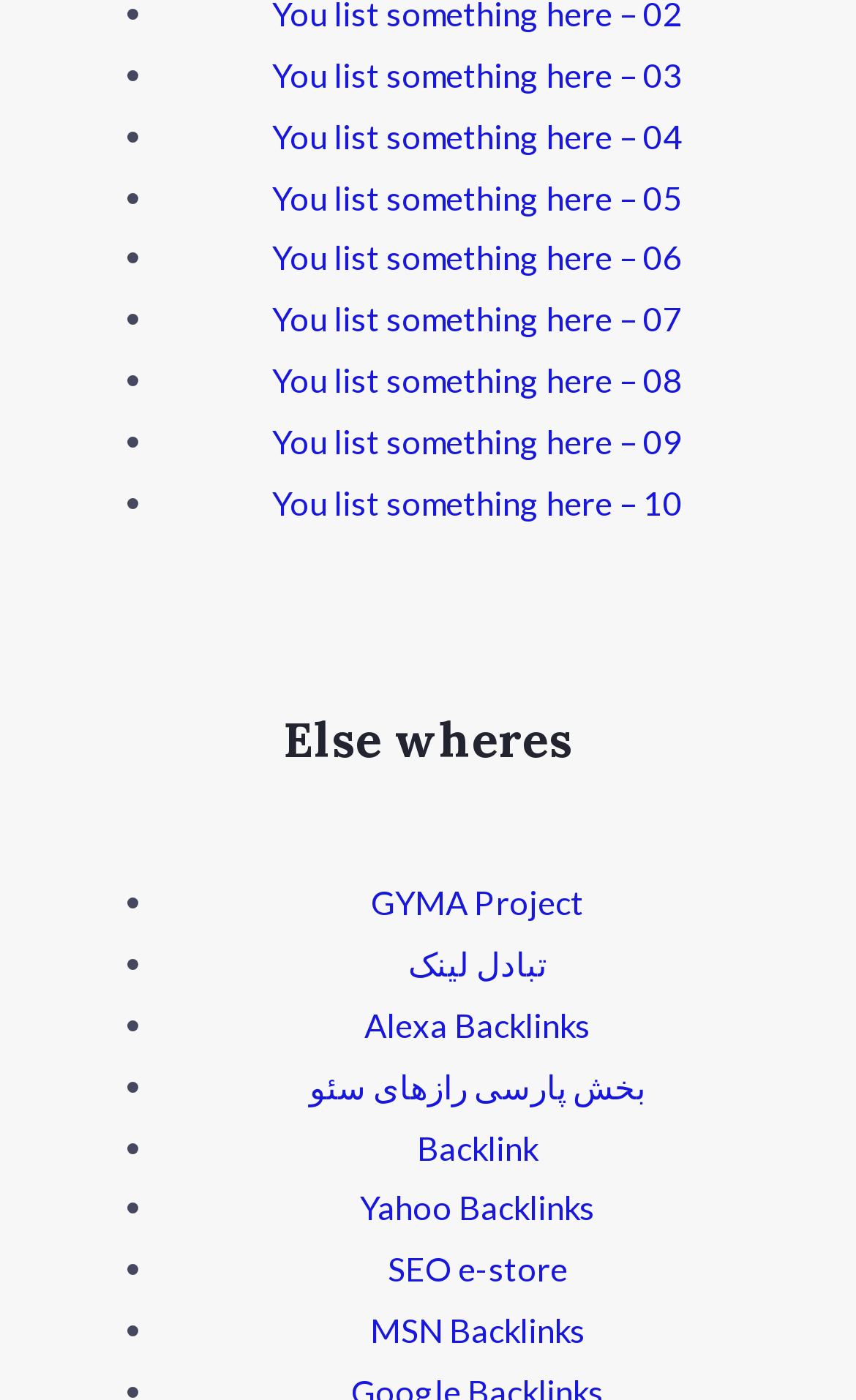Find the bounding box coordinates of the element to click in order to complete the given instruction: "check بخش پارسی رازهای سئو."

[0.362, 0.761, 0.754, 0.789]